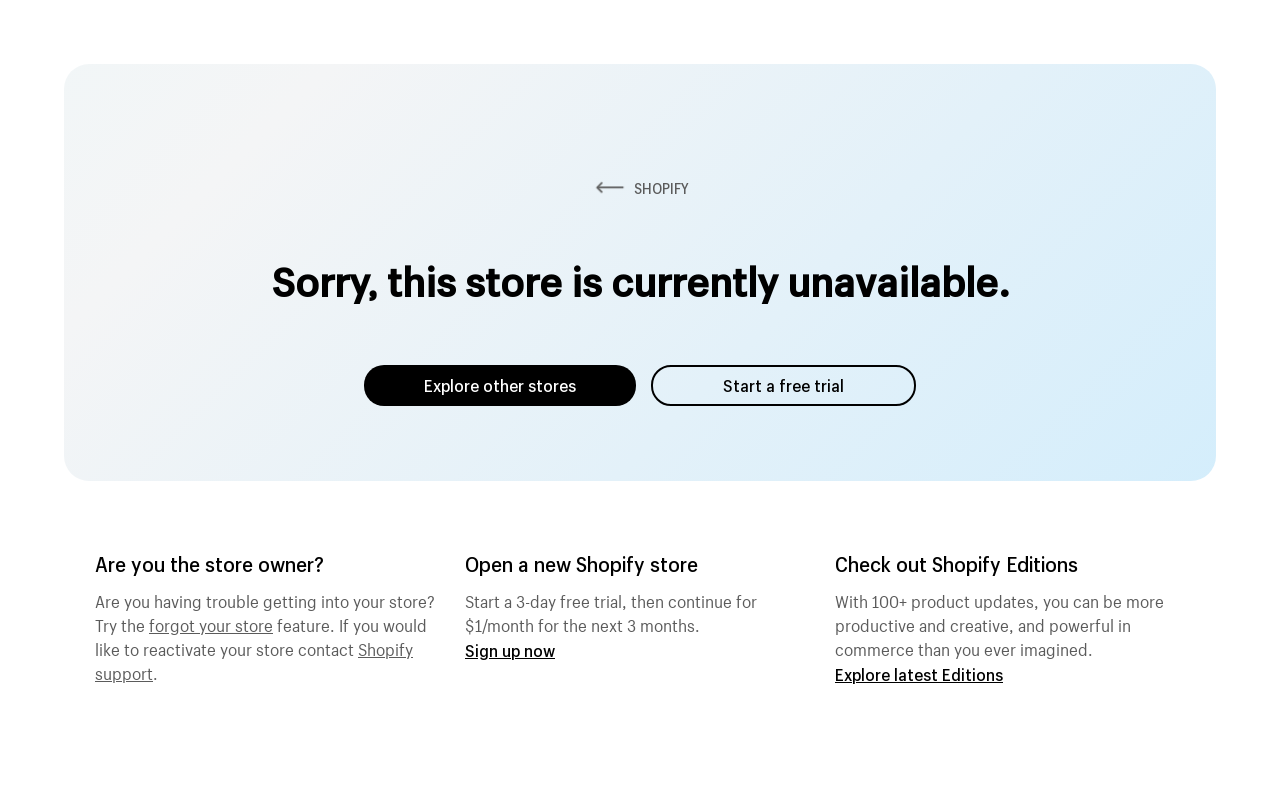Can you find the bounding box coordinates for the UI element given this description: "PreSonus Forums"? Provide the coordinates as four float numbers between 0 and 1: [left, top, right, bottom].

None